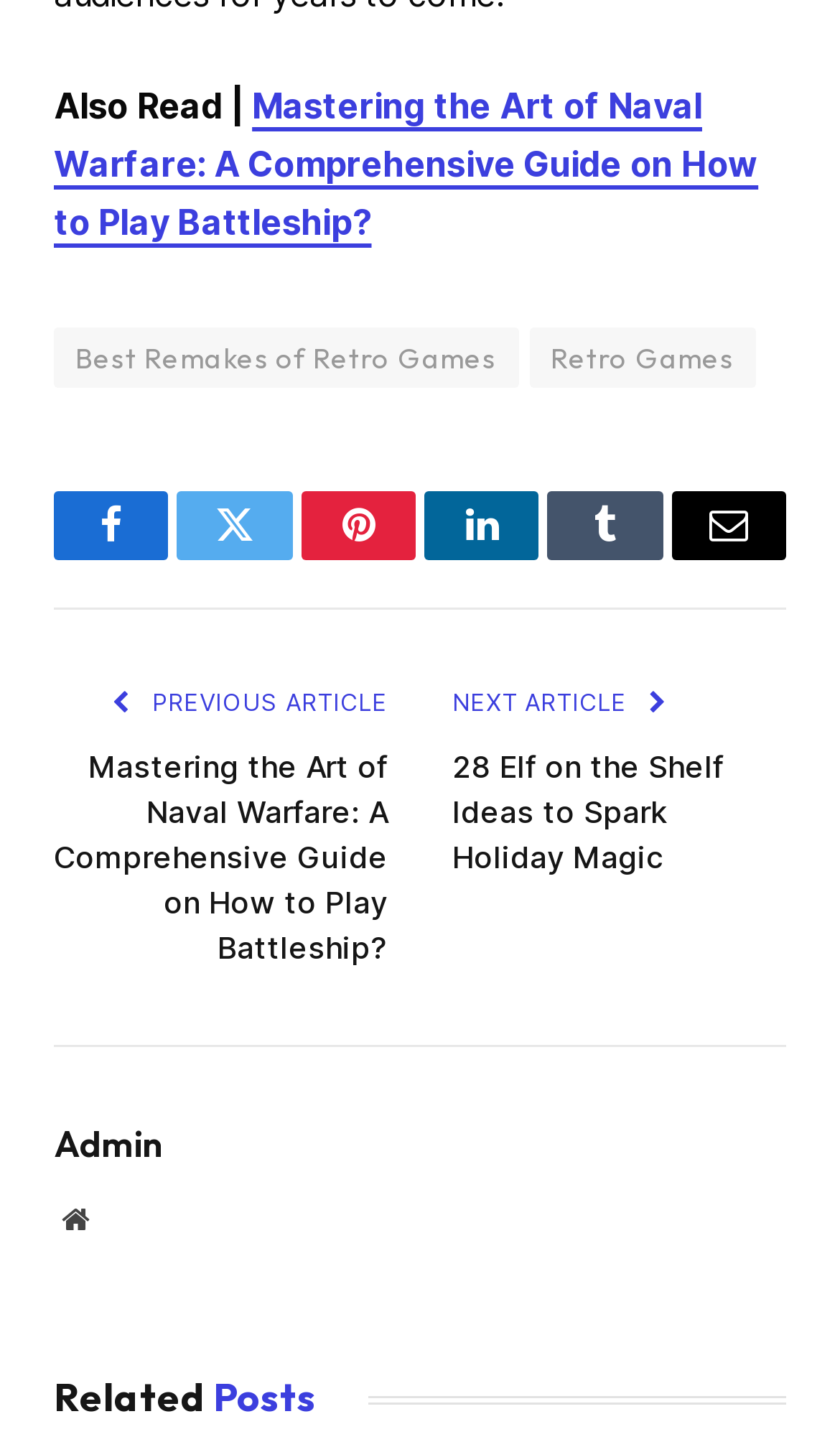Provide a short answer to the following question with just one word or phrase: How many social media links are there?

5